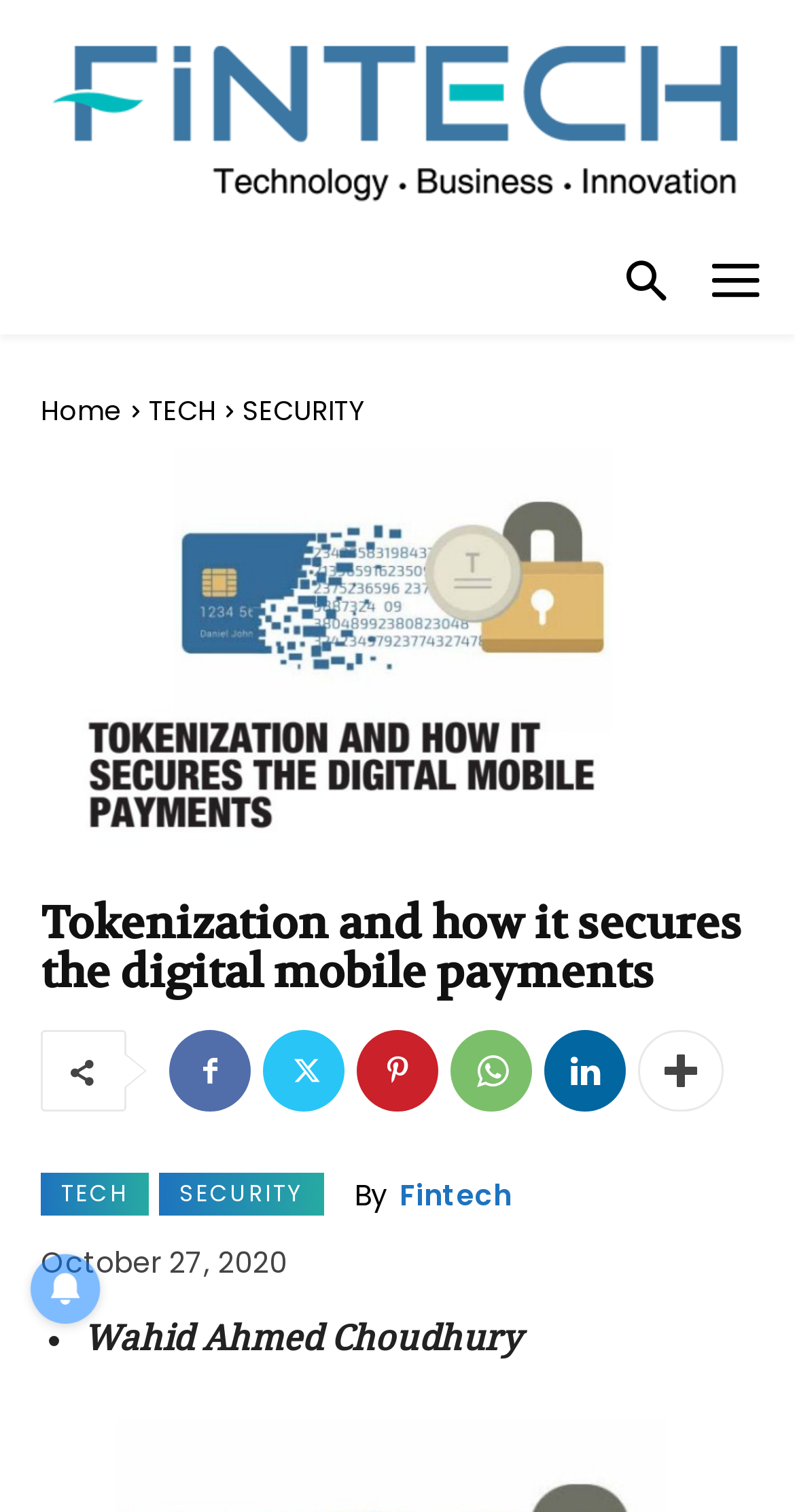What is the name of the magazine?
Answer briefly with a single word or phrase based on the image.

Fintech Magazine